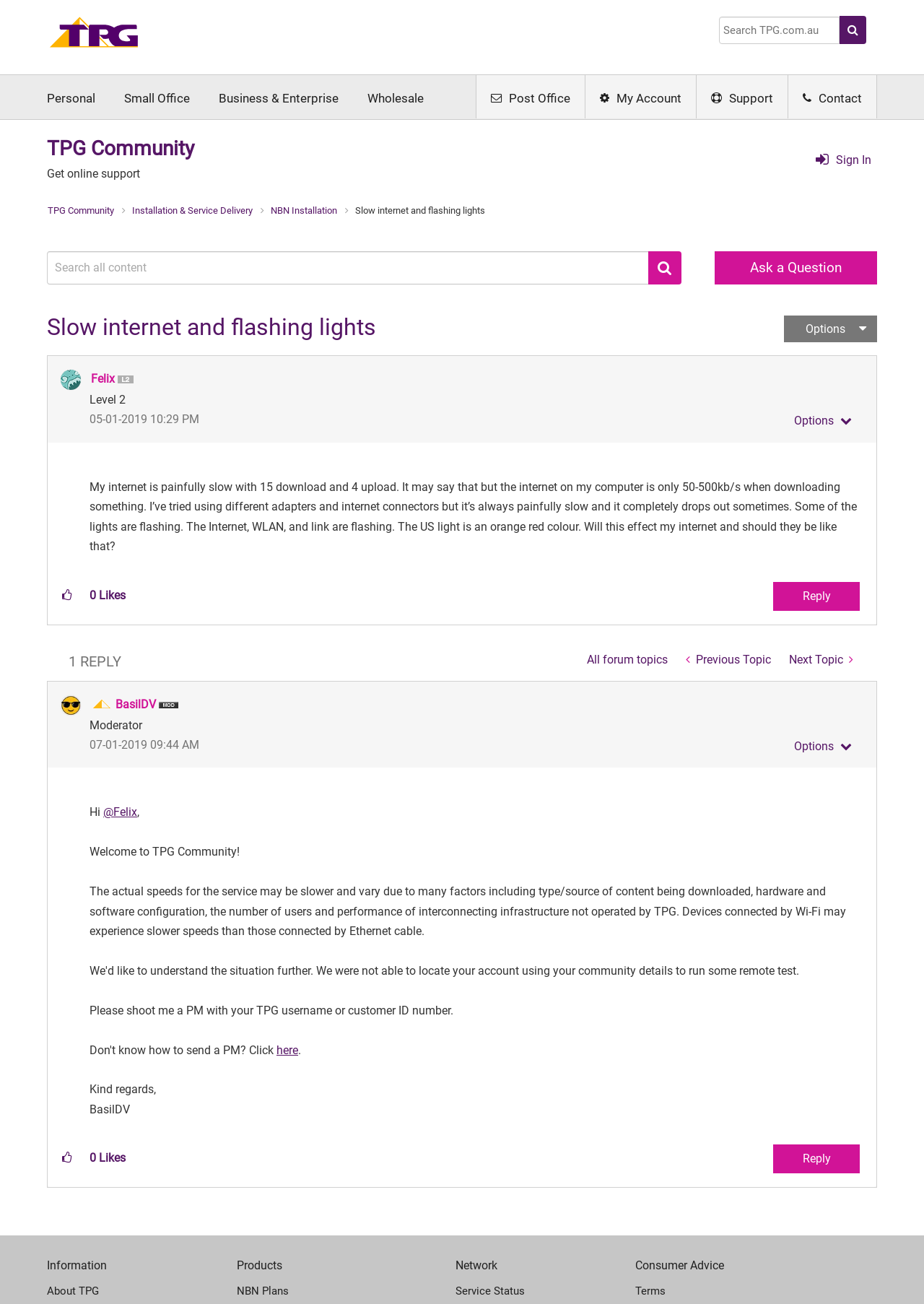Determine the bounding box coordinates for the region that must be clicked to execute the following instruction: "Search for something".

[0.778, 0.013, 0.909, 0.034]